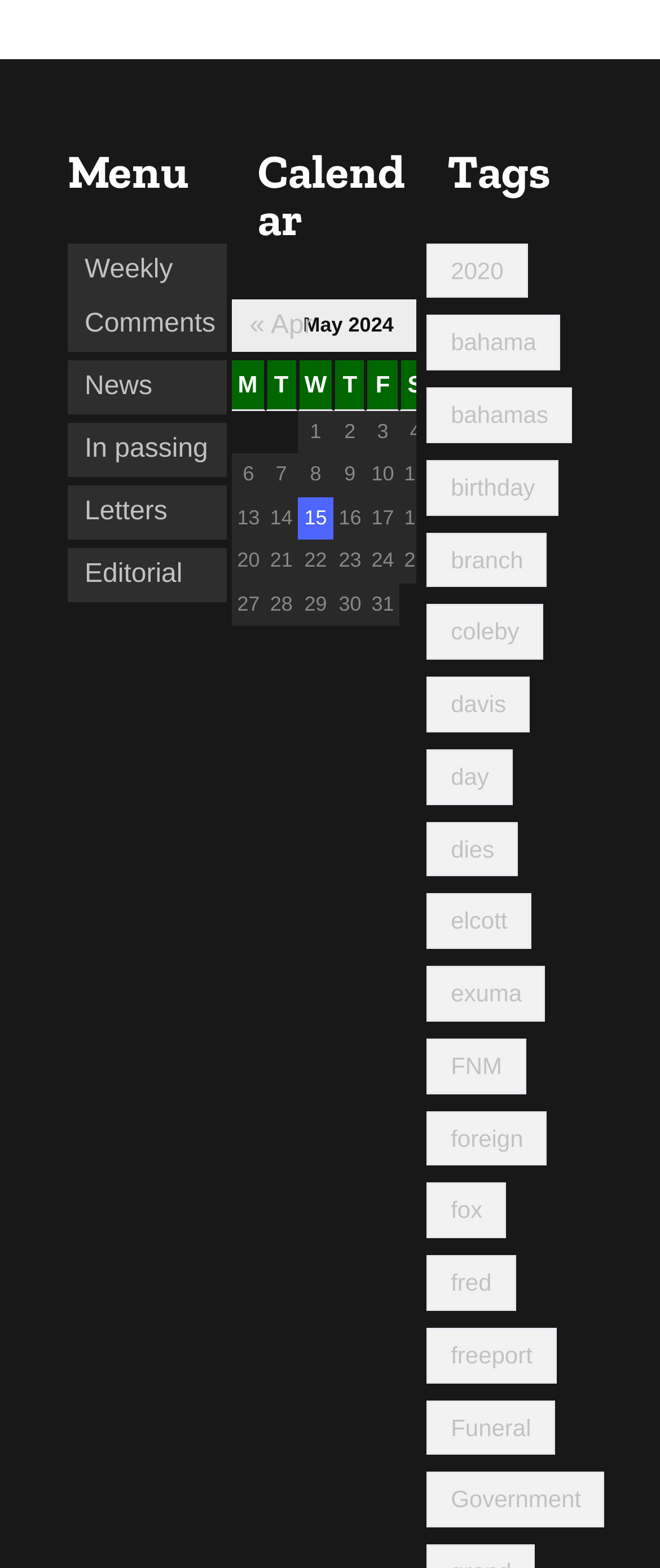Identify the bounding box of the HTML element described as: "« Apr".

[0.378, 0.2, 0.474, 0.217]